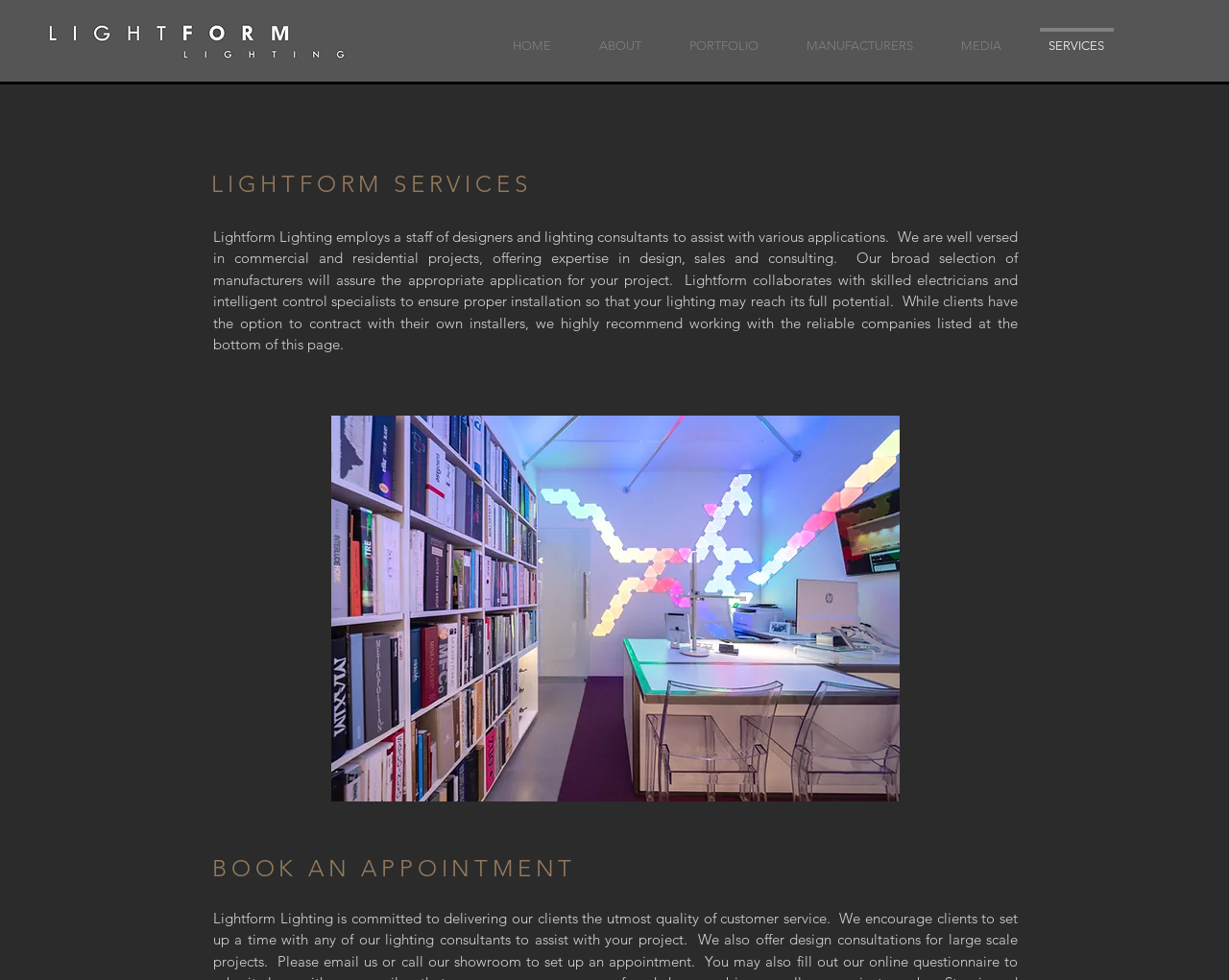Using the provided description BOOK AN APPOINTMENT, find the bounding box coordinates for the UI element. Provide the coordinates in (top-left x, top-left y, bottom-right x, bottom-right y) format, ensuring all values are between 0 and 1.

[0.173, 0.871, 0.469, 0.9]